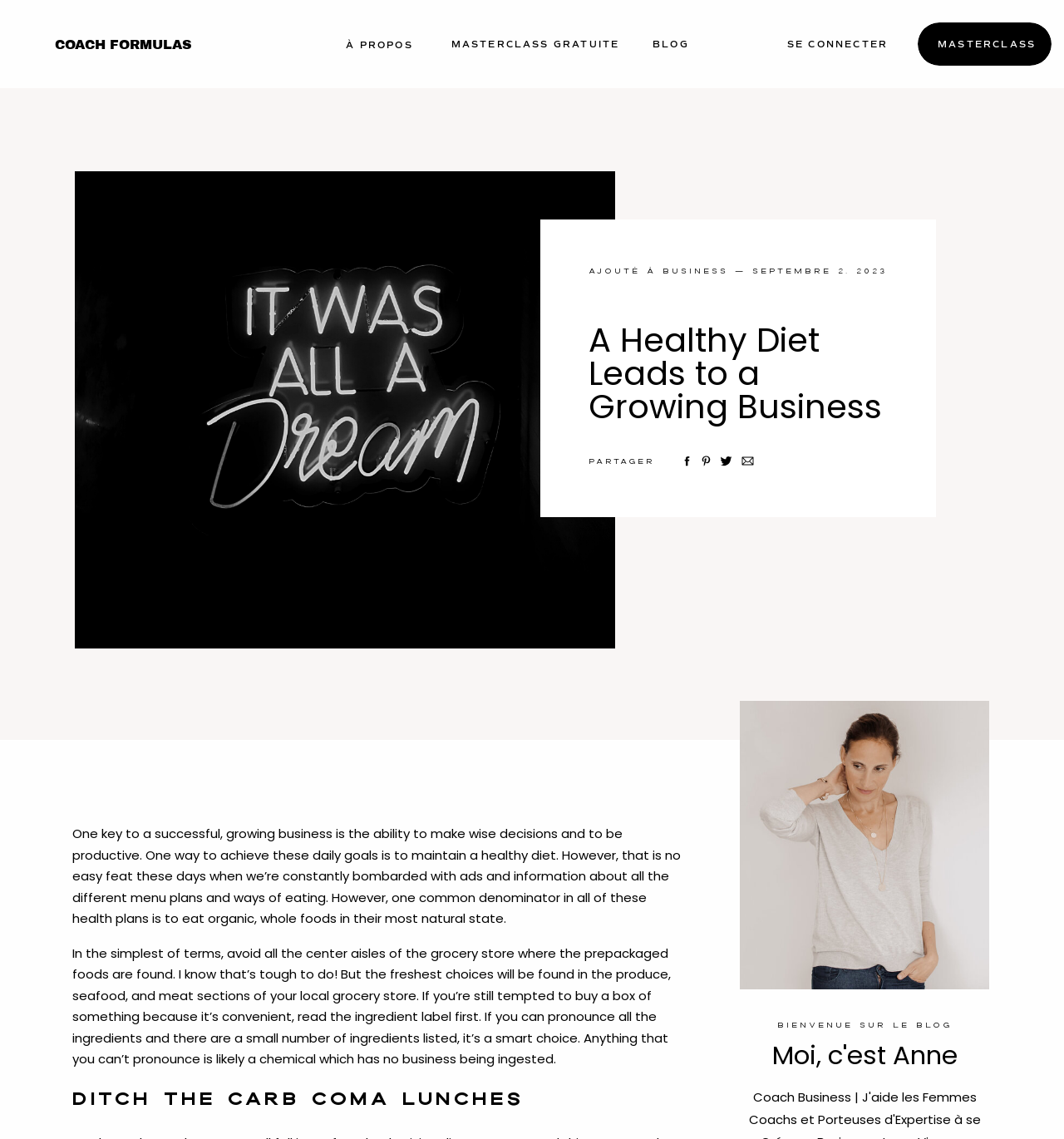What is the name of the author of this blog?
Provide a thorough and detailed answer to the question.

The name of the author of this blog is Anne, which is mentioned in the heading 'Moi, c'est Anne' at the bottom of the webpage.